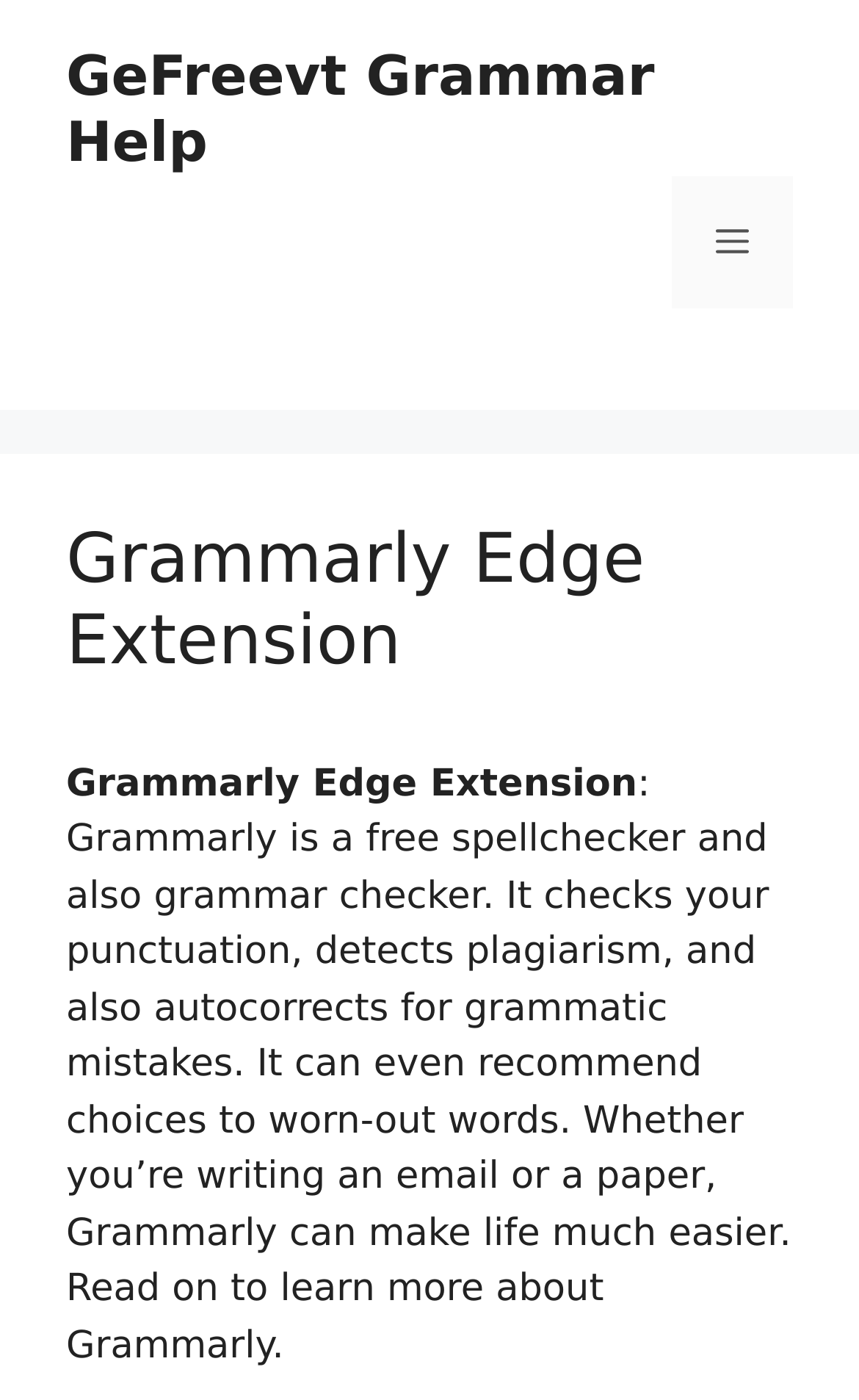Find the bounding box coordinates corresponding to the UI element with the description: "Menu". The coordinates should be formatted as [left, top, right, bottom], with values as floats between 0 and 1.

[0.782, 0.126, 0.923, 0.22]